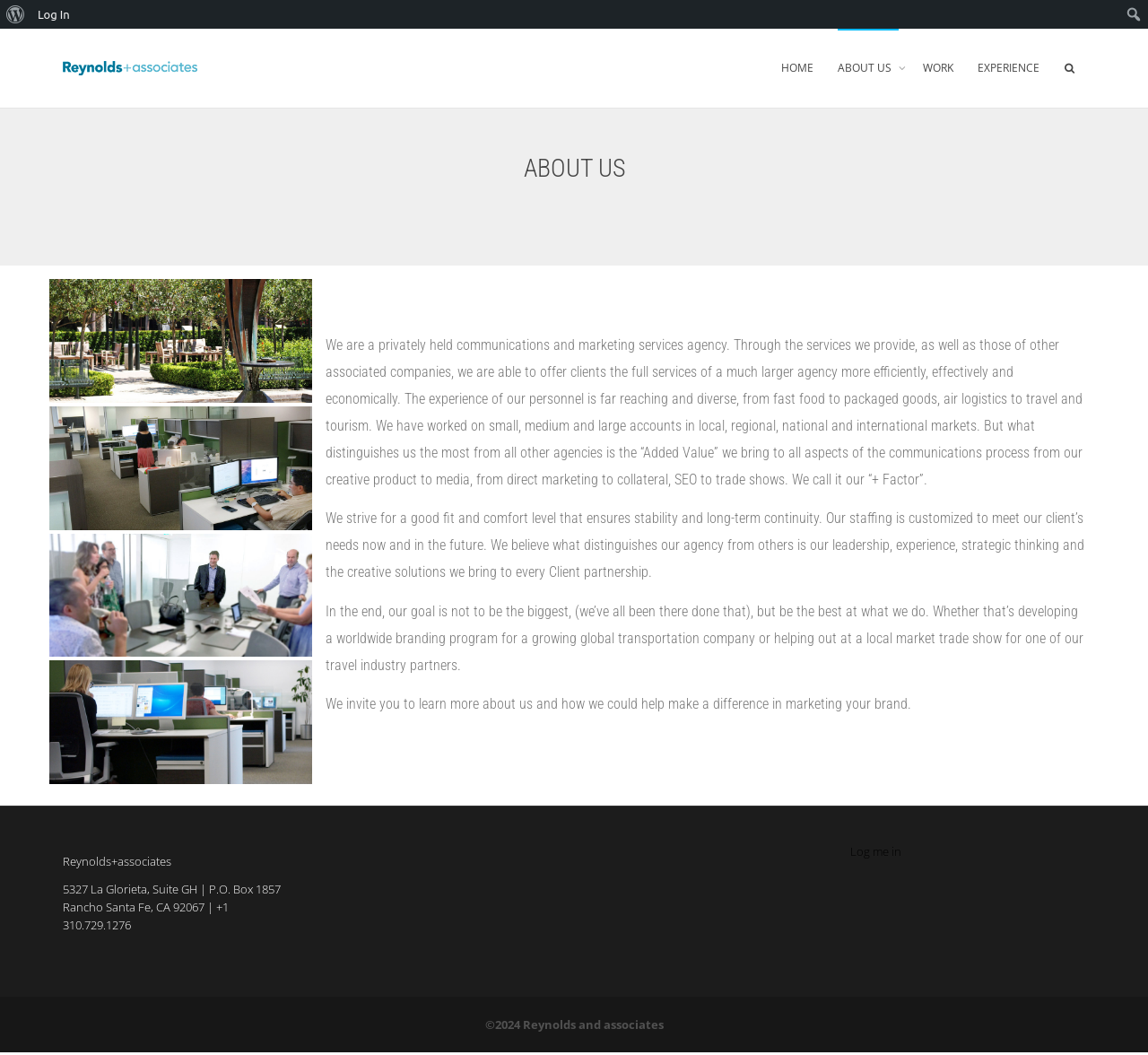Determine the bounding box coordinates of the region that needs to be clicked to achieve the task: "Click the HOME link".

[0.68, 0.027, 0.709, 0.102]